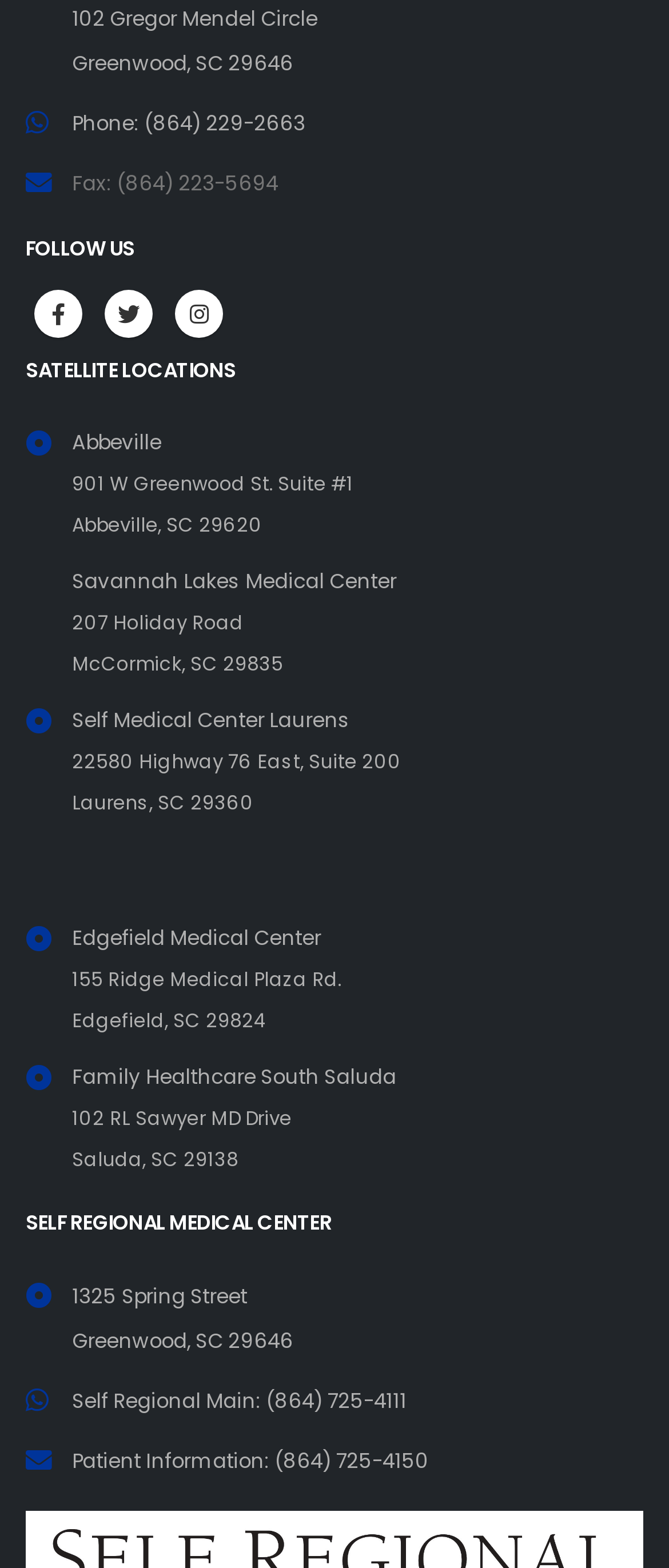What is the phone number of Self Regional Main?
Respond to the question with a well-detailed and thorough answer.

I found the phone number of Self Regional Main by looking at the link with the text 'Self Regional Main: (864) 725-4111' which is located at the bottom of the webpage.